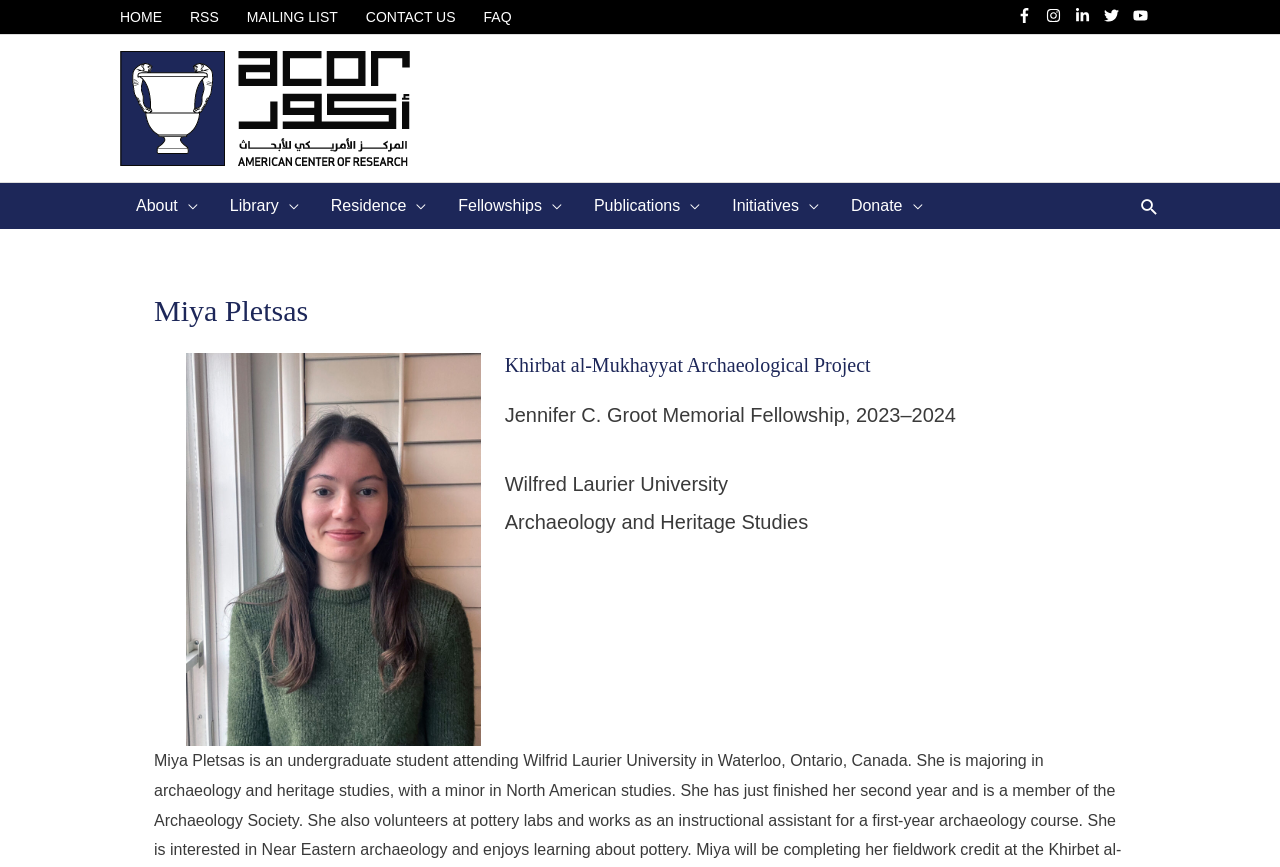Please answer the following question using a single word or phrase: 
What is the name of the fellowship?

Jennifer C. Groot Memorial Fellowship